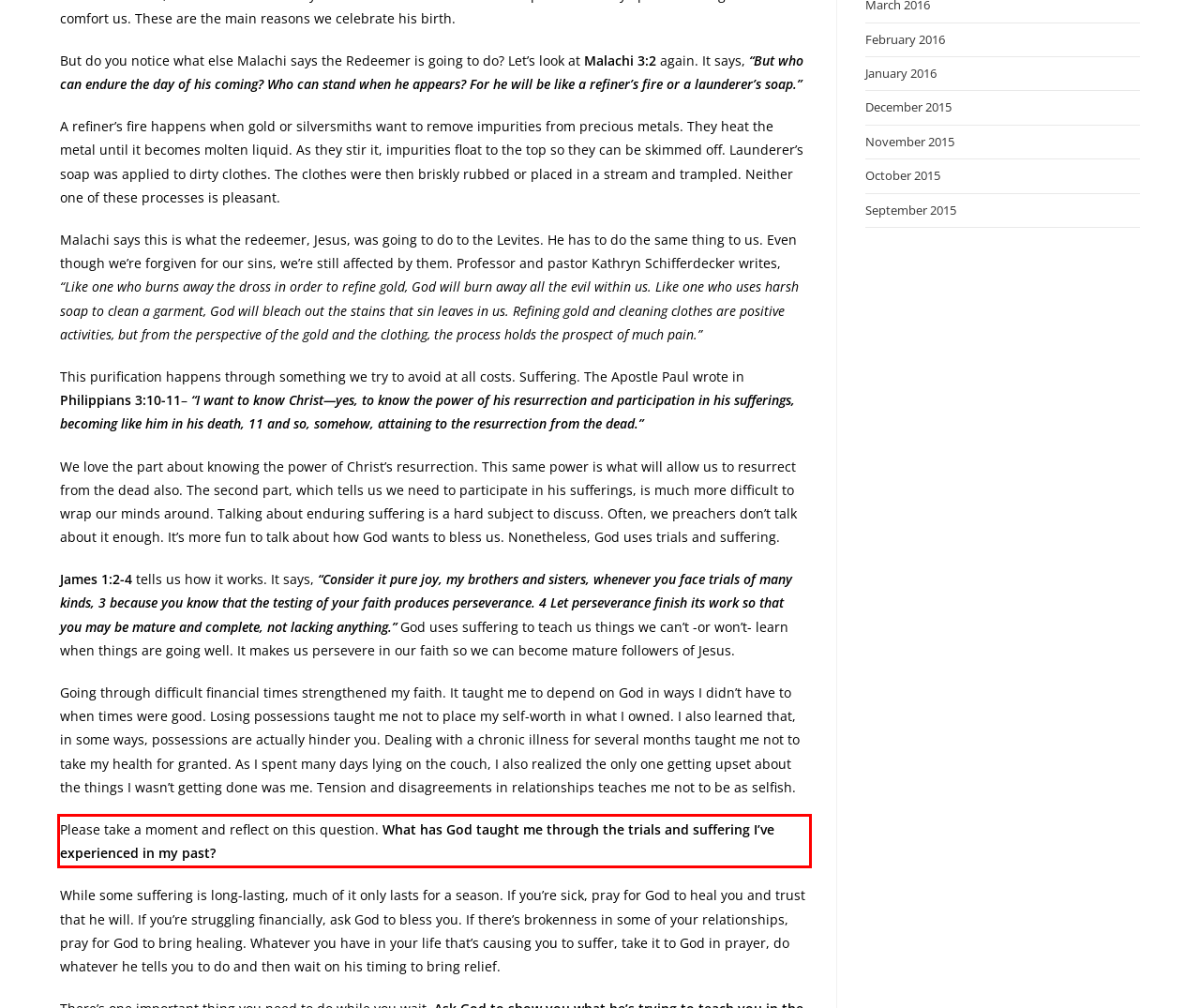Examine the webpage screenshot and use OCR to obtain the text inside the red bounding box.

Please take a moment and reflect on this question. What has God taught me through the trials and suffering I’ve experienced in my past?